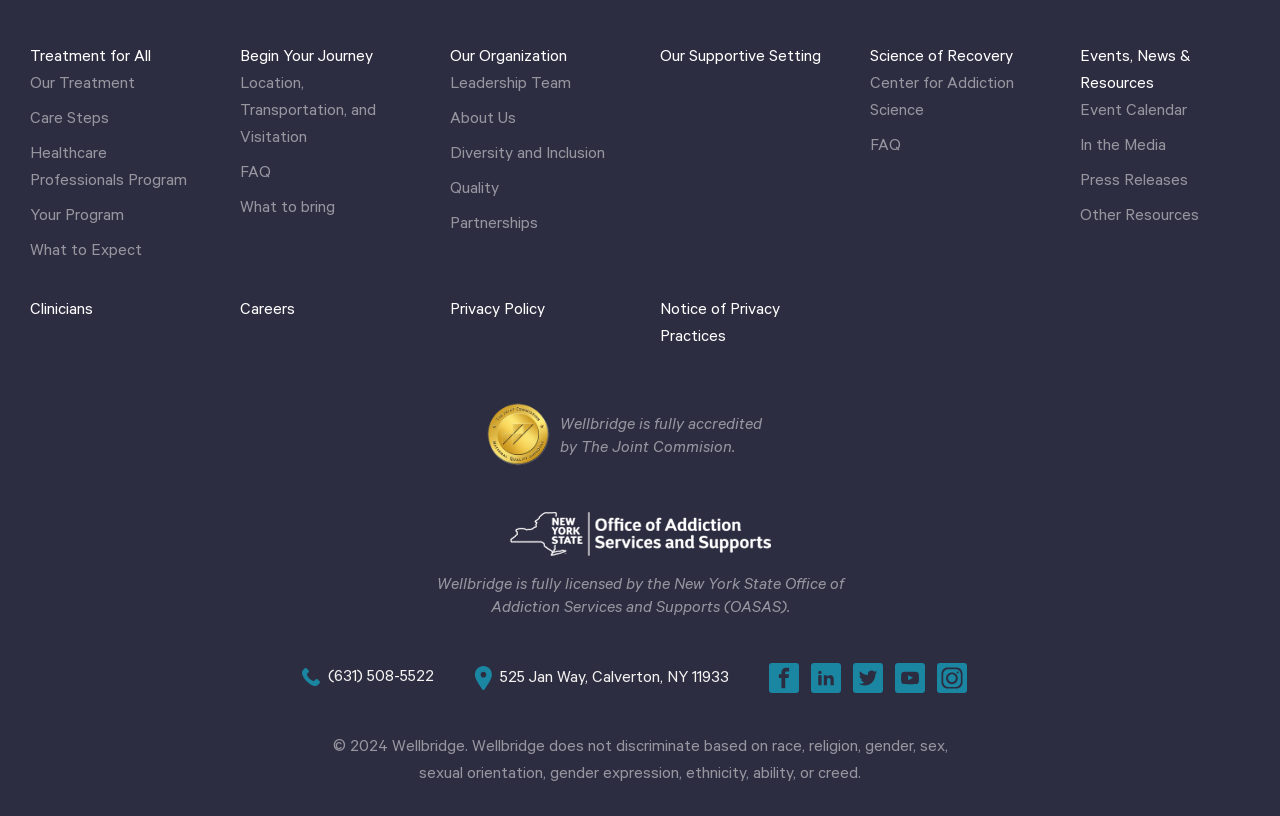Determine the bounding box coordinates of the area to click in order to meet this instruction: "Visit 'Our Organization'".

[0.352, 0.055, 0.484, 0.088]